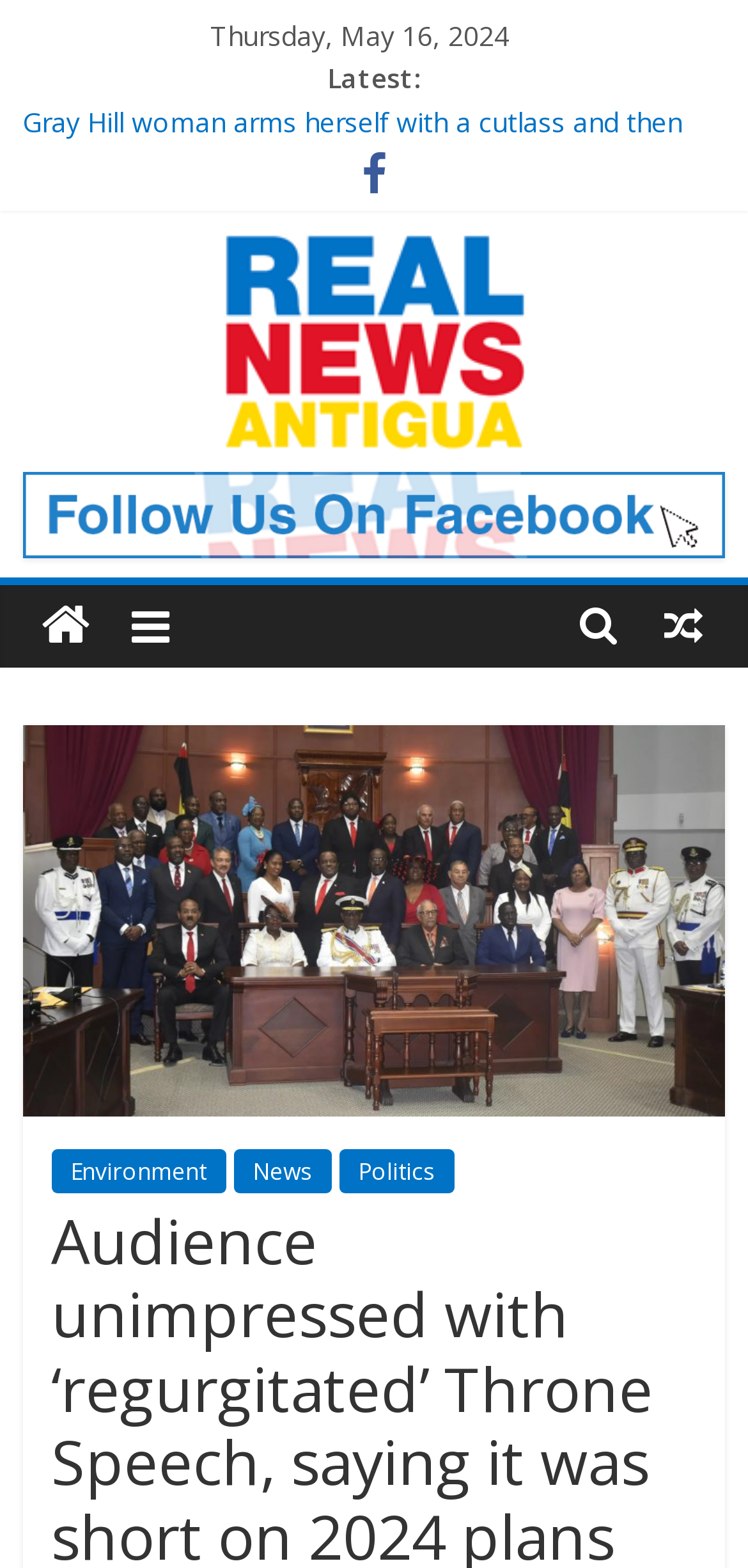What is the date of the latest news?
Based on the visual details in the image, please answer the question thoroughly.

I found the date by looking at the top of the webpage, where it says 'Thursday, May 16, 2024' in a static text element.